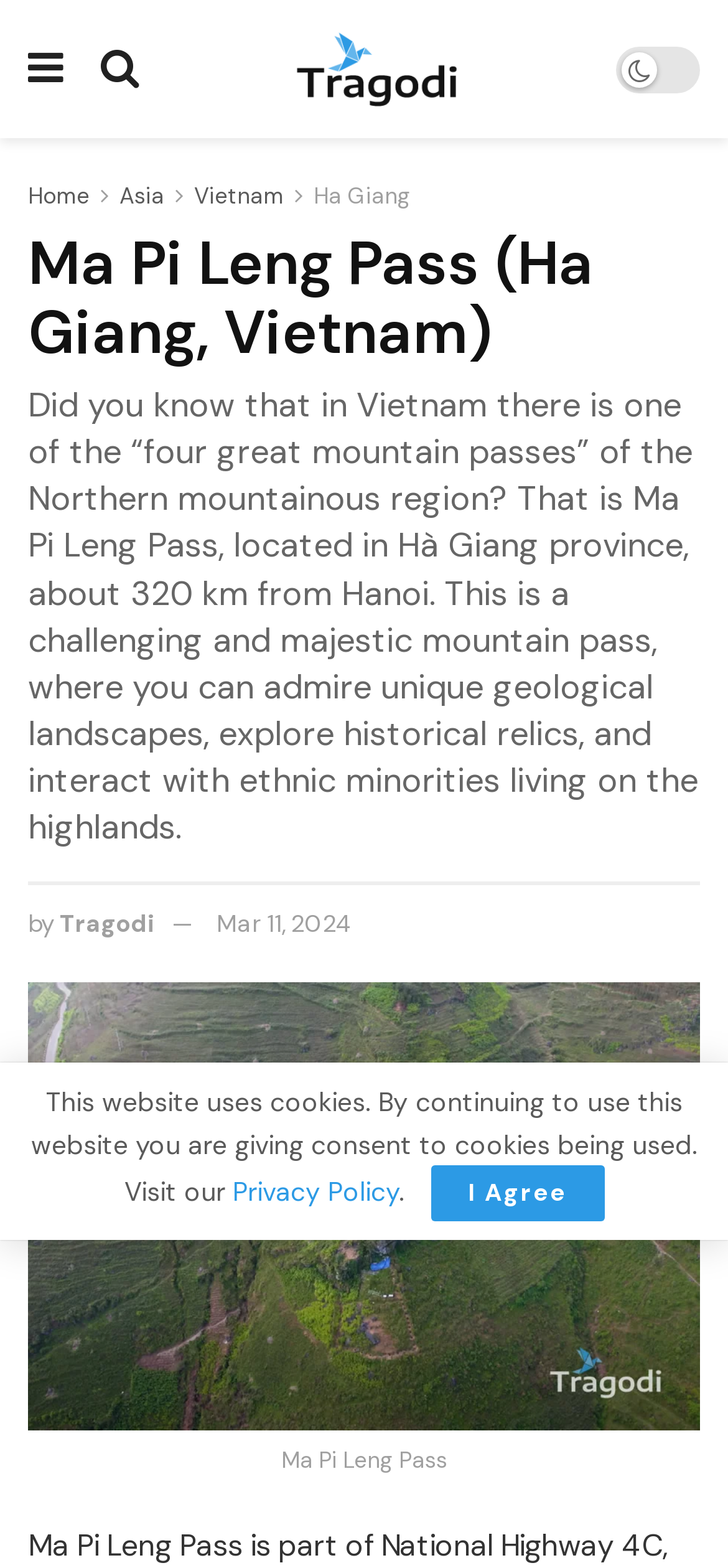Predict the bounding box of the UI element based on this description: "Mar 11, 2024".

[0.297, 0.578, 0.485, 0.599]